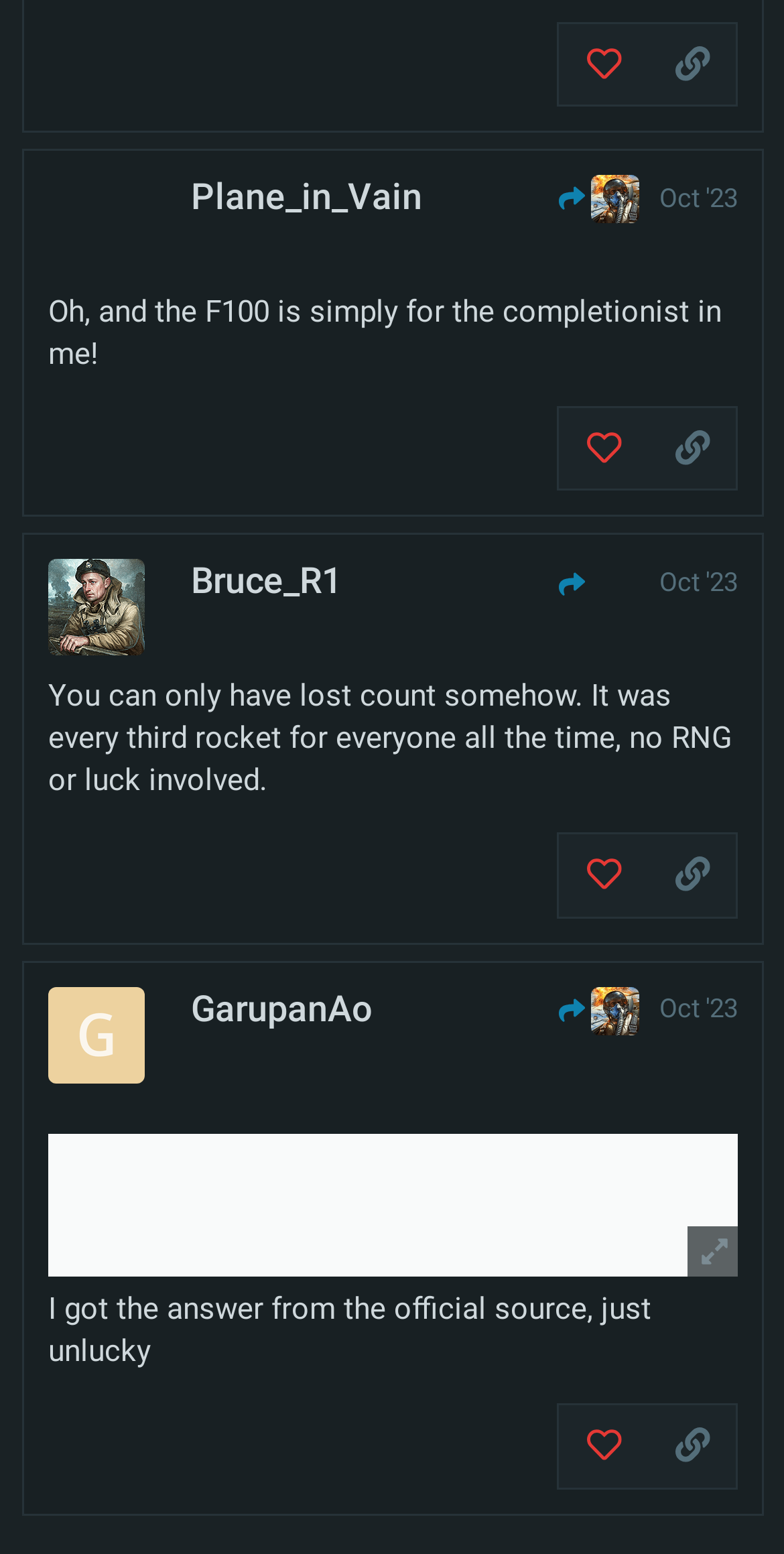Please find the bounding box coordinates of the element that needs to be clicked to perform the following instruction: "like this post". The bounding box coordinates should be four float numbers between 0 and 1, represented as [left, top, right, bottom].

[0.714, 0.264, 0.825, 0.313]